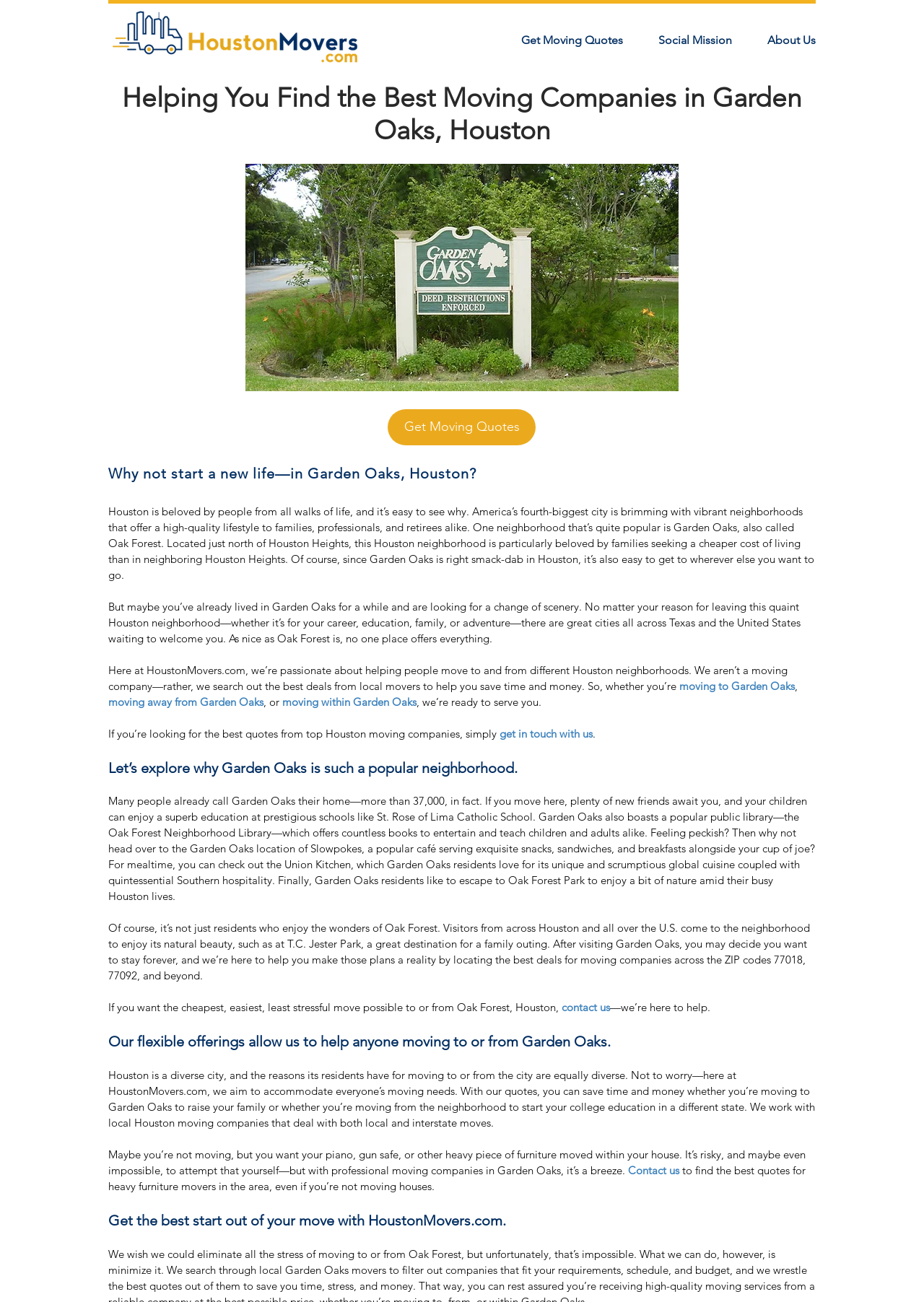Can you show the bounding box coordinates of the region to click on to complete the task described in the instruction: "Click the 'Get Moving Quotes' link"?

[0.545, 0.019, 0.693, 0.043]